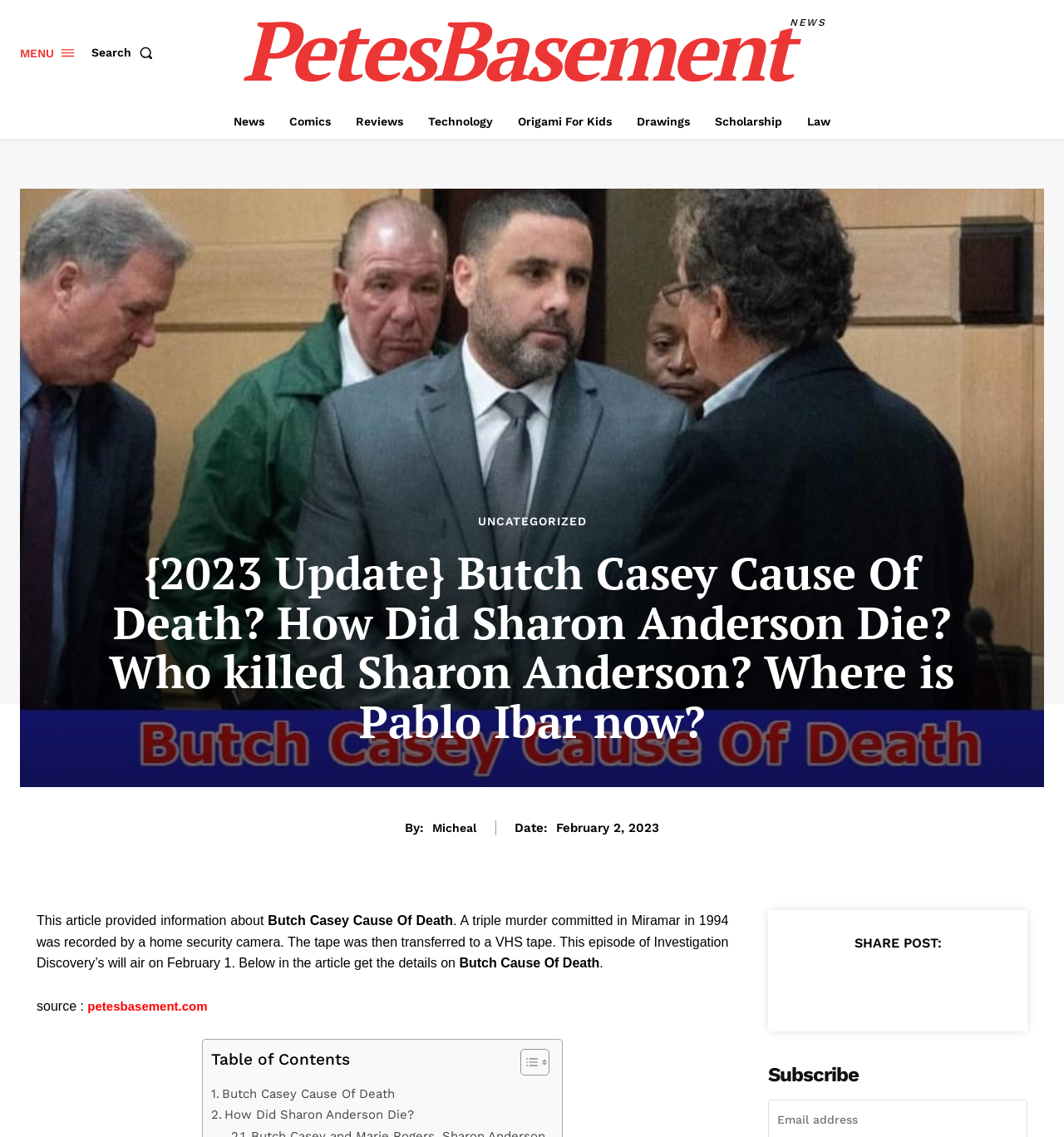Determine the bounding box for the UI element as described: "Origami For Kids". The coordinates should be represented as four float numbers between 0 and 1, formatted as [left, top, right, bottom].

[0.479, 0.091, 0.583, 0.122]